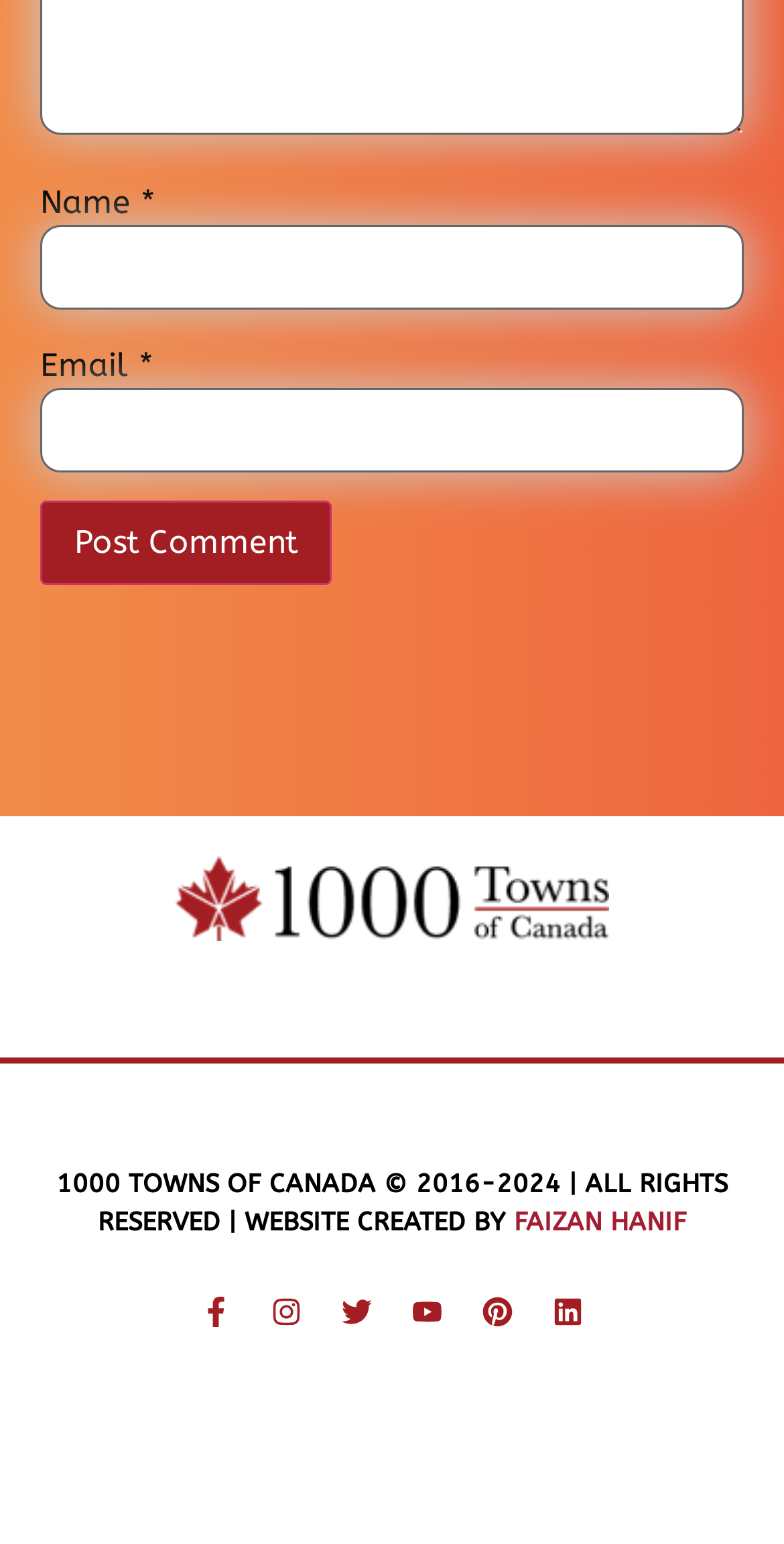Respond to the question below with a concise word or phrase:
How many social media links are present?

6